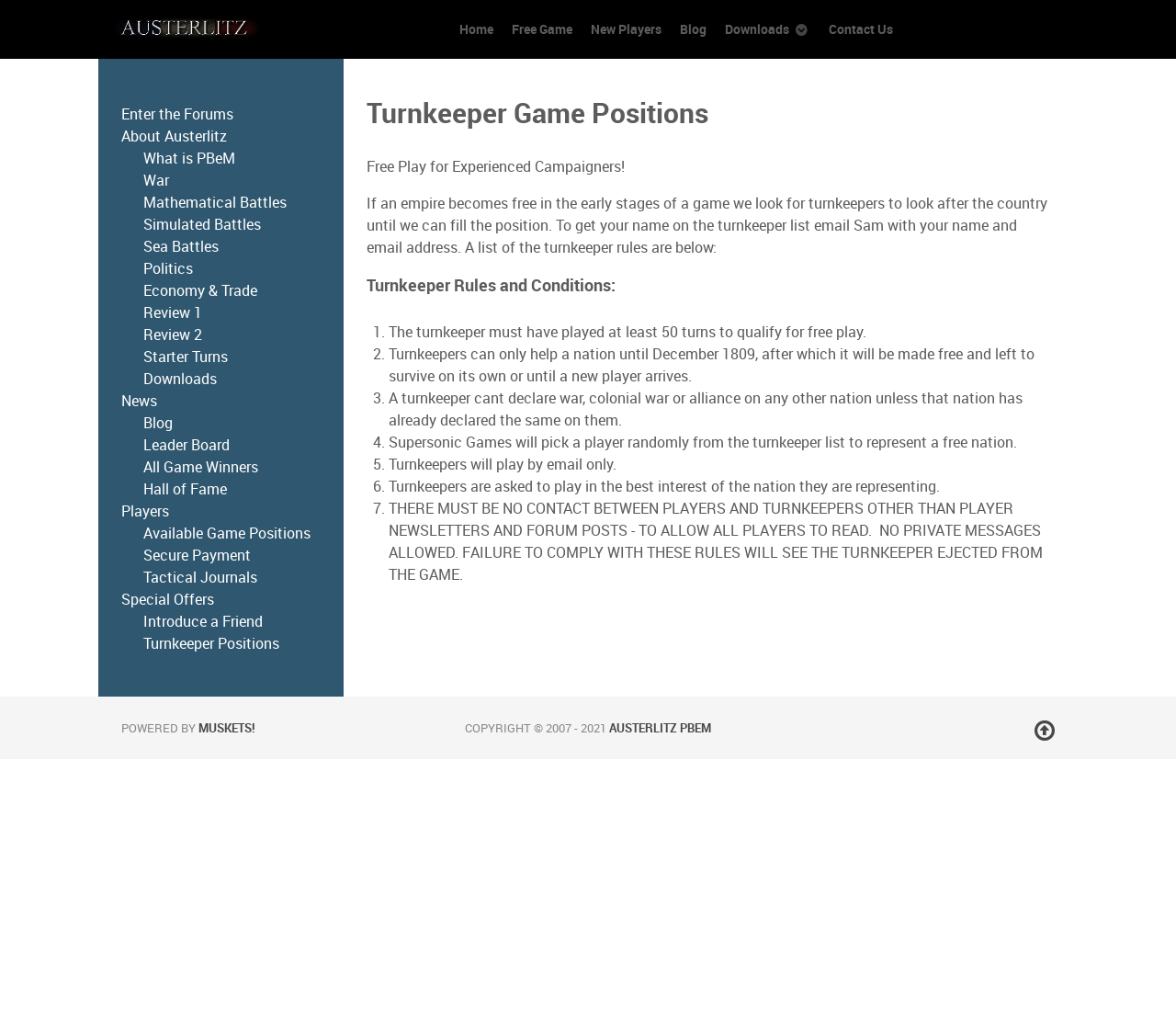Please identify the bounding box coordinates of the element that needs to be clicked to execute the following command: "Contact us". Provide the bounding box using four float numbers between 0 and 1, formatted as [left, top, right, bottom].

[0.705, 0.017, 0.759, 0.04]